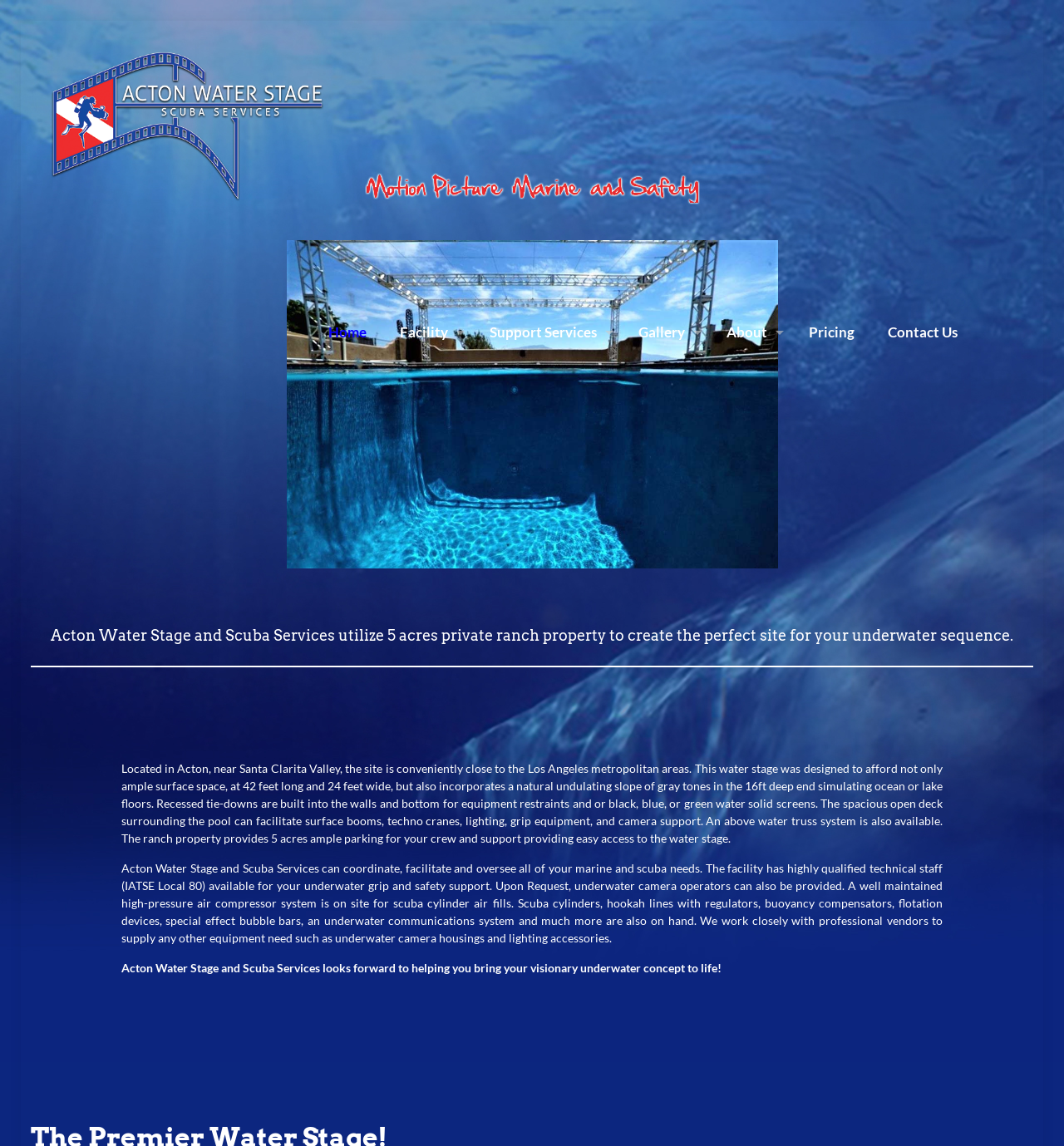Please look at the image and answer the question with a detailed explanation: What is the width of the water stage?

According to the webpage, the water stage is 42 feet long and 24 feet wide, which is mentioned in the StaticText element describing the facility.